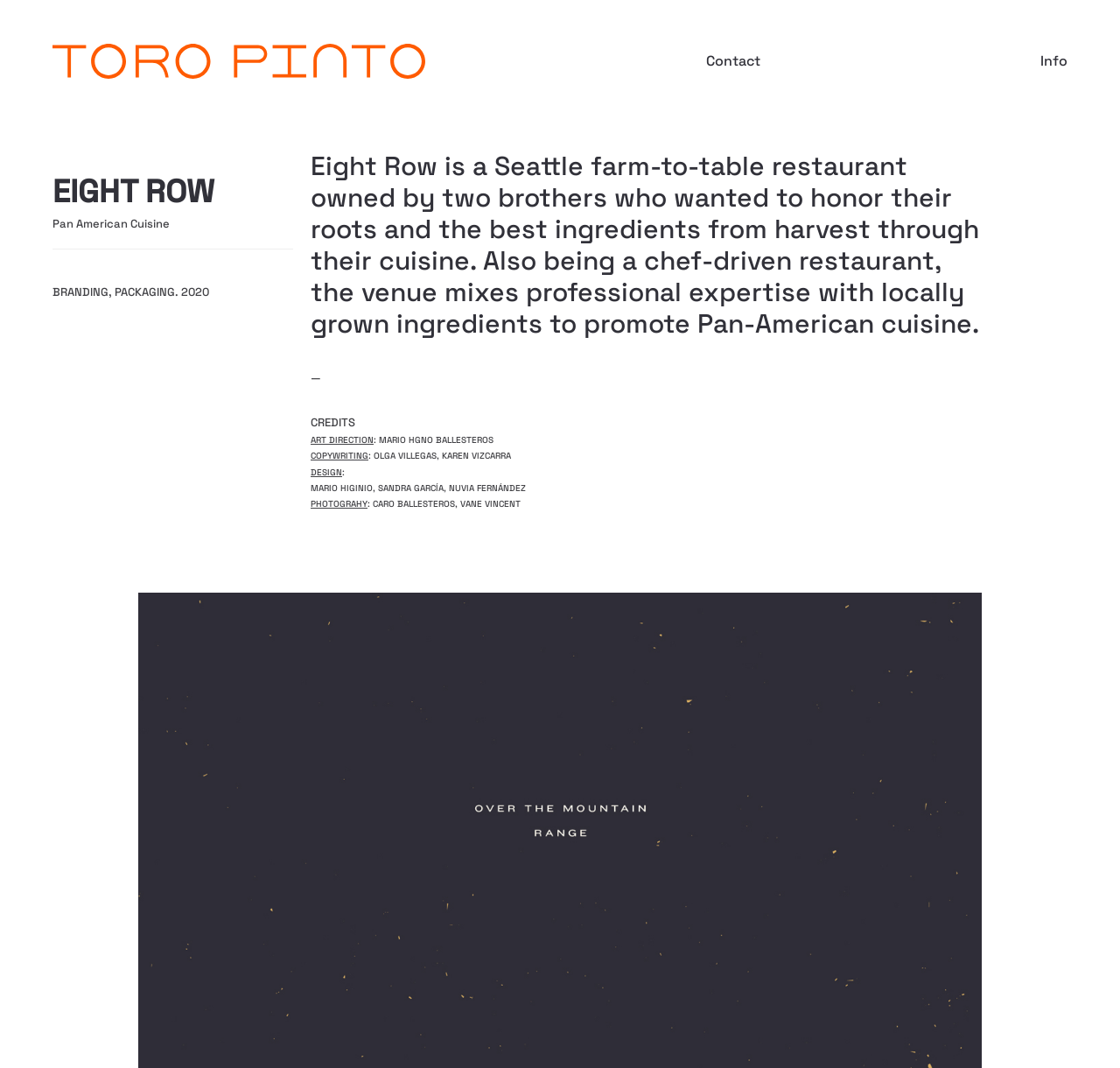Give a detailed overview of the webpage's appearance and contents.

The webpage is about Eight Row, a Seattle farm-to-table restaurant owned by two brothers. At the top left, there is a logo "TORO PINTO" which is both a link and an image. Below the logo, there is a heading "EIGHT ROW" followed by a text "Pan American Cuisine". A horizontal separator line is placed below the text. 

On the top right, there are two links "Contact" and "Info". 

The main content of the webpage is a paragraph describing the restaurant, which is located in the middle of the page. The paragraph explains that the restaurant honors its roots and the best ingredients from harvest through their cuisine, and it is also a chef-driven restaurant that mixes professional expertise with locally grown ingredients to promote Pan-American cuisine.

Below the paragraph, there are several sections of credits, including art direction, copywriting, design, and photography, with the corresponding names and roles listed.